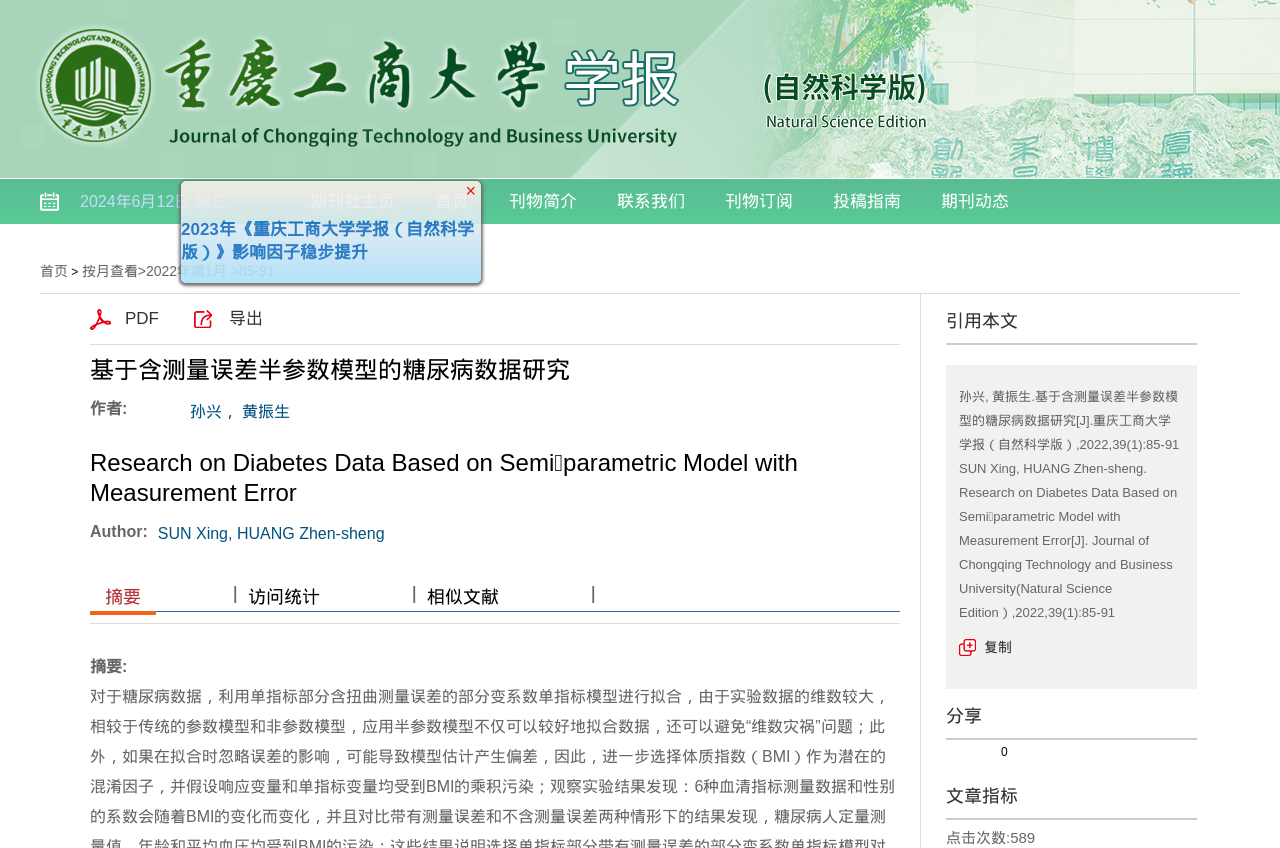Locate the UI element described as follows: "按月查看". Return the bounding box coordinates as four float numbers between 0 and 1 in the order [left, top, right, bottom].

[0.064, 0.31, 0.108, 0.329]